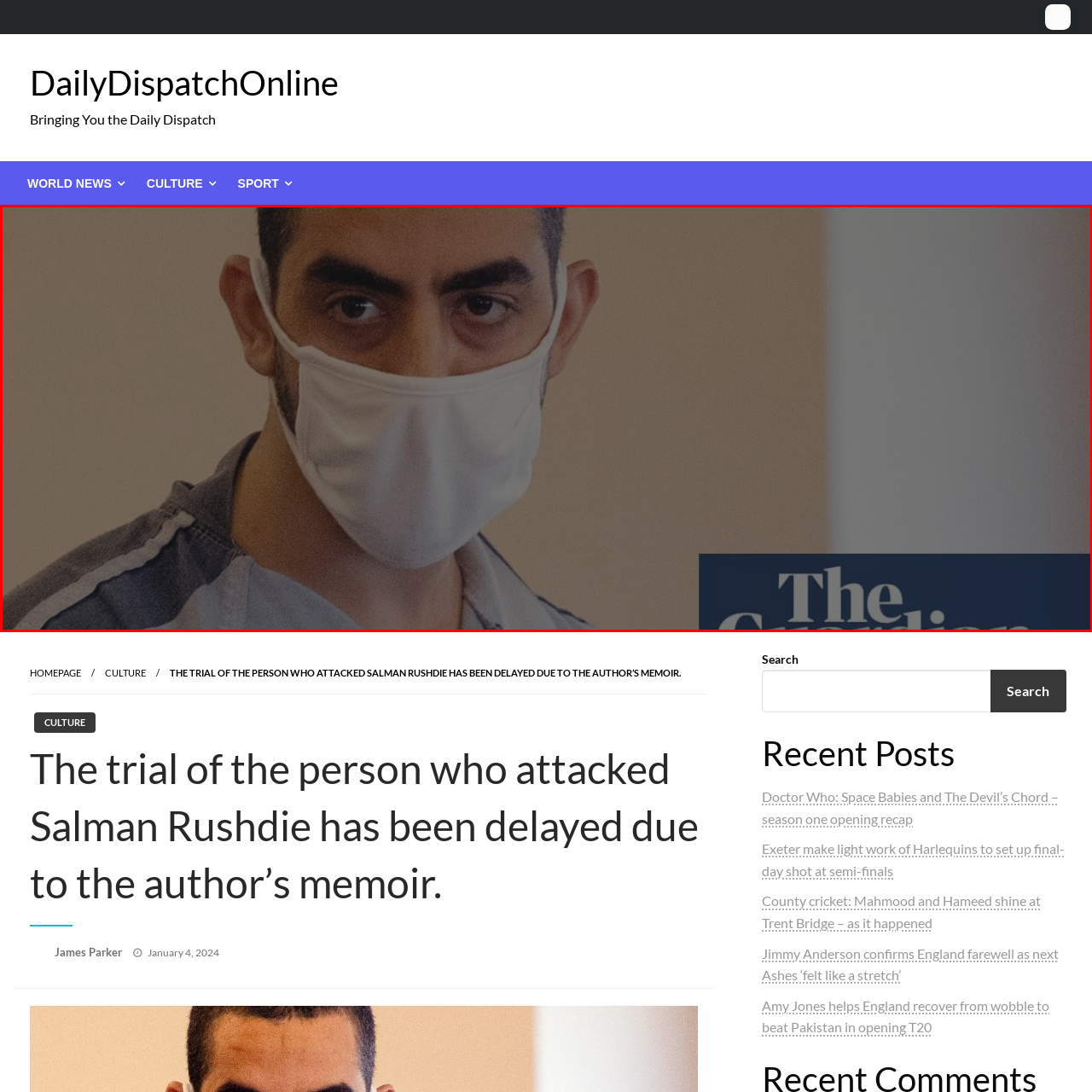What is the logo in the bottom right corner?
Review the image inside the red bounding box and give a detailed answer.

The logo in the bottom right corner of the image is that of 'The Guardian', which is a news organization. This suggests that the image is related to a news report or article published by The Guardian.